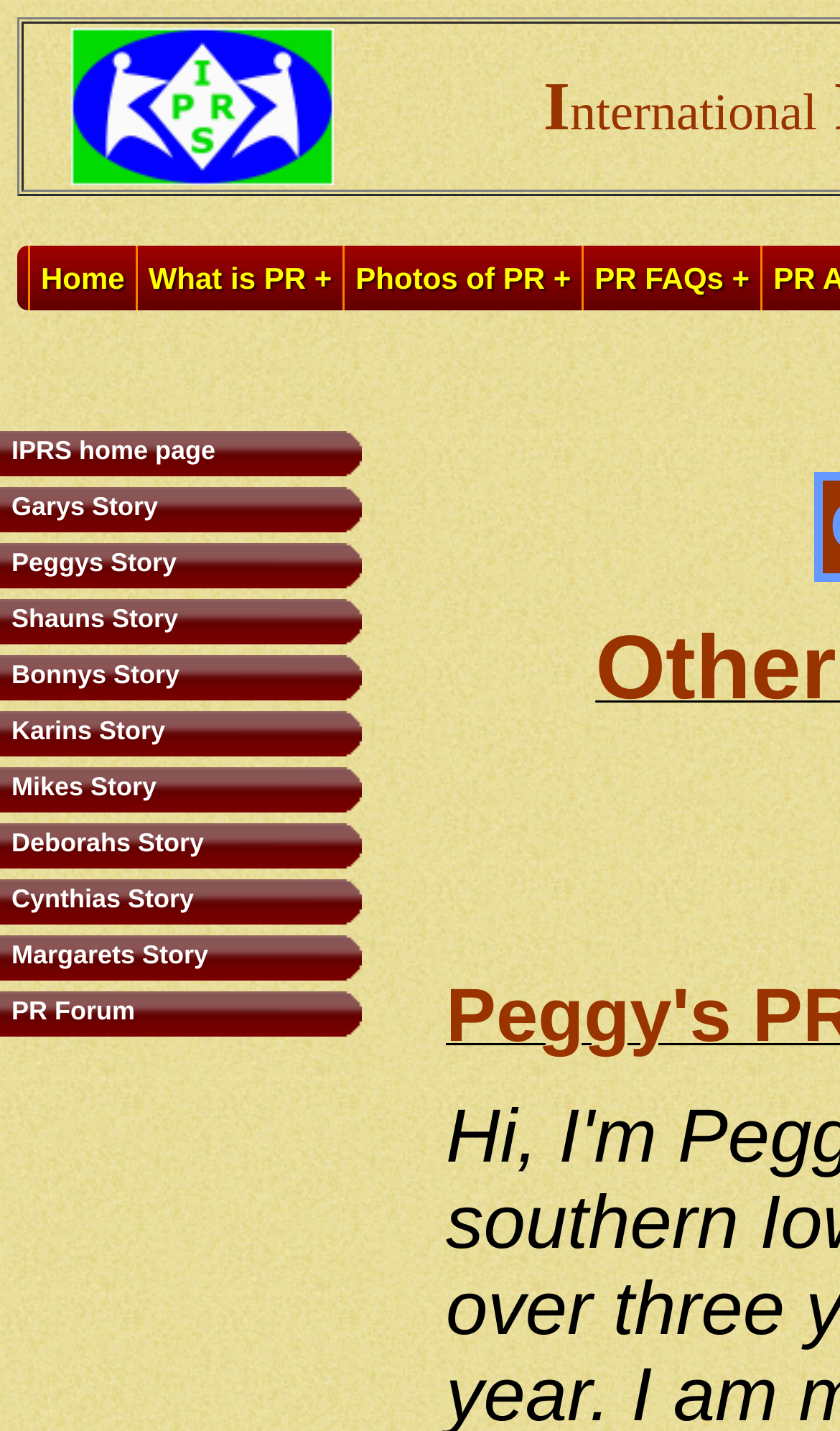How many stories are listed on this page?
Based on the image, respond with a single word or phrase.

11